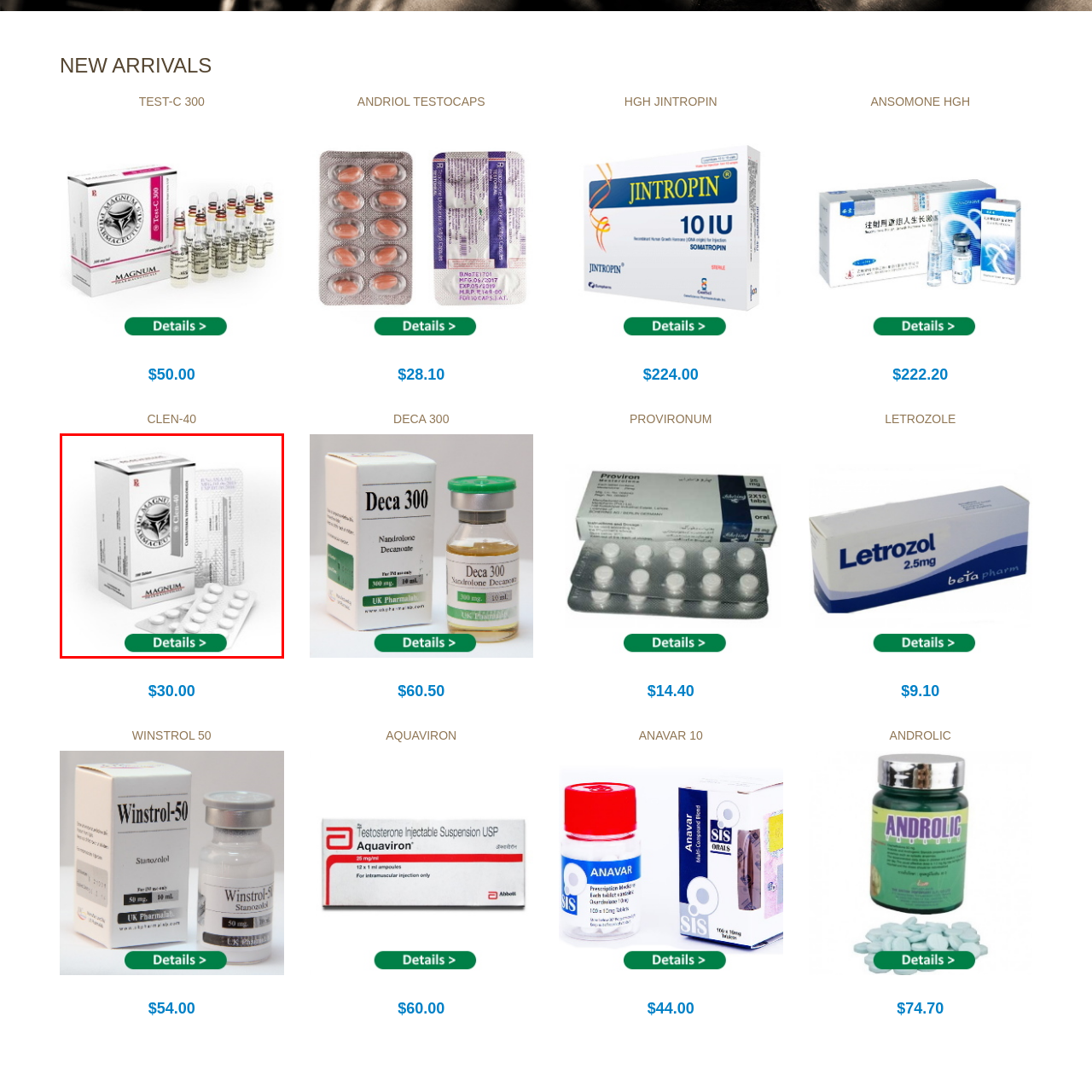Describe in detail the visual elements within the red-lined box.

This image showcases a packaging of "Clen-40" by Magnum Pharmaceuticals, prominently displayed in a sleek, white box featuring the brand logo. The box is opened to reveal a blister pack containing white tablets, indicating a pharmaceutical product intended for health or fitness purposes. Below the box, there is a tablet strip with multiple round pills visible, emphasizing the product's dosage form. A green button labeled "Details >" invites viewers to click for more information, suggesting additional resources about the product’s specifications or purchasing options. This image is part of a section called "NEW ARRIVALS," highlighting the latest offerings in the catalog.